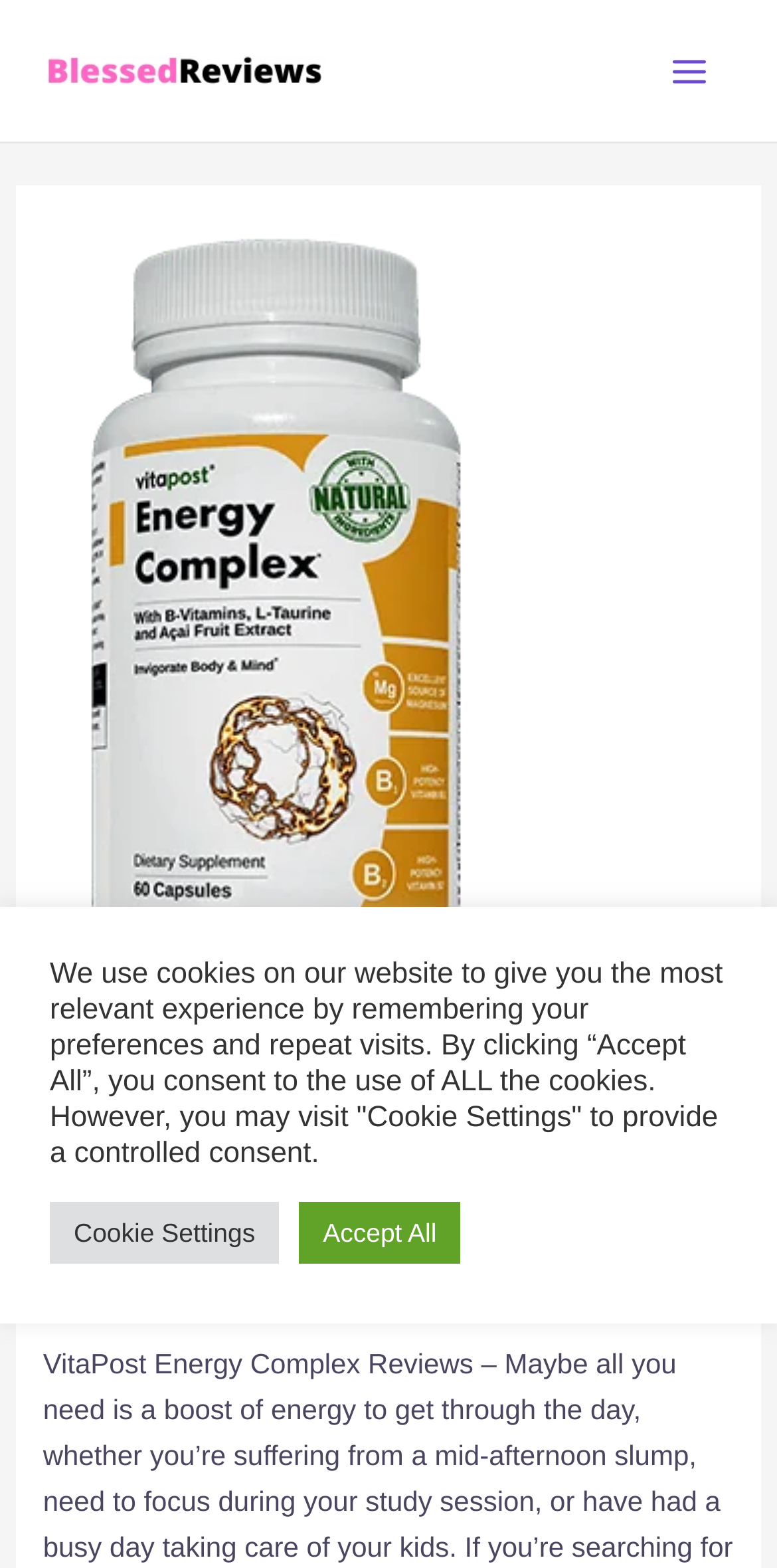Respond to the question below with a concise word or phrase:
What type of content is the webpage reviewing?

Supplements